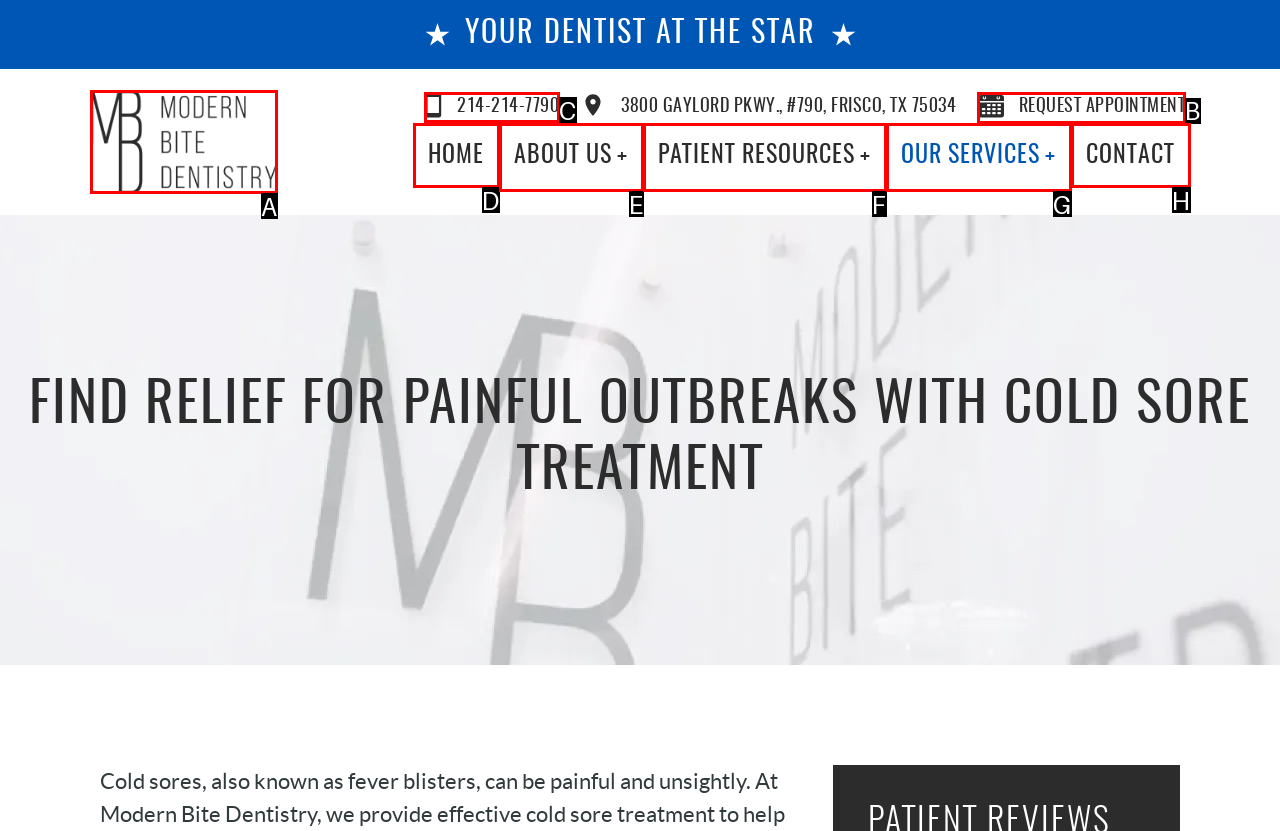Choose the HTML element that needs to be clicked for the given task: call the phone number Respond by giving the letter of the chosen option.

C